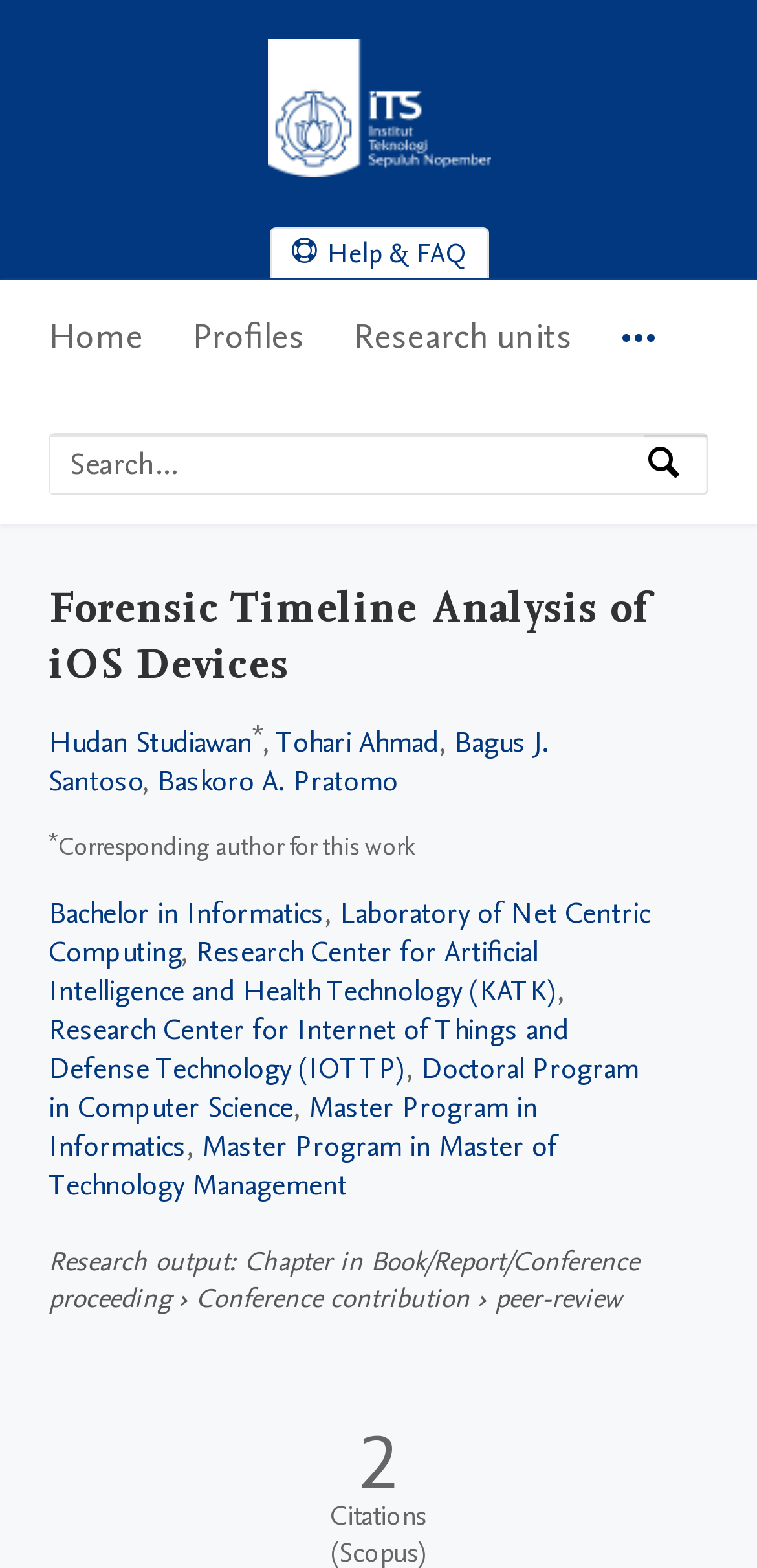Respond to the question with just a single word or phrase: 
What is the purpose of the search box on this webpage?

Search by expertise, name or affiliation